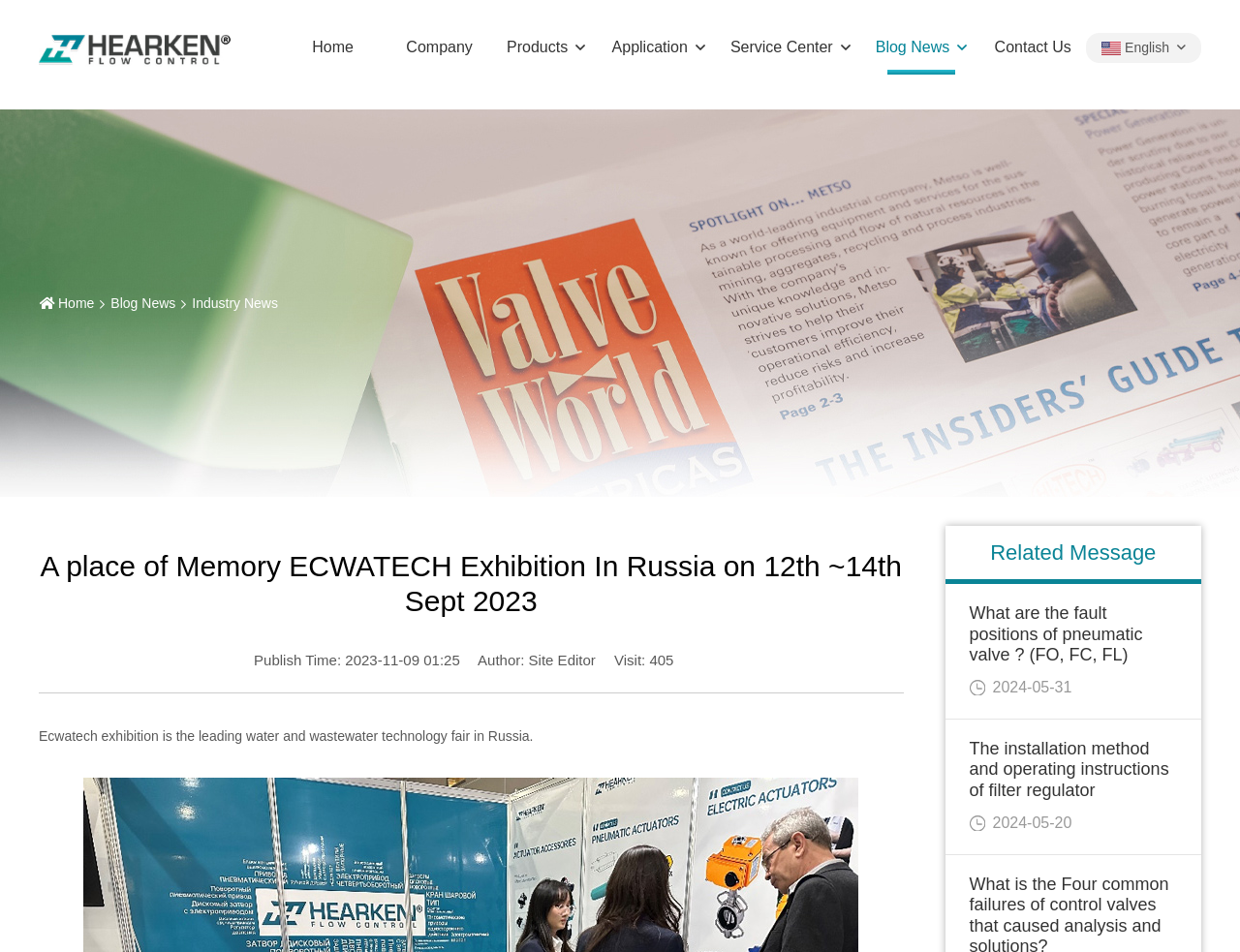Highlight the bounding box coordinates of the element that should be clicked to carry out the following instruction: "Contact Us". The coordinates must be given as four float numbers ranging from 0 to 1, i.e., [left, top, right, bottom].

[0.794, 0.022, 0.872, 0.079]